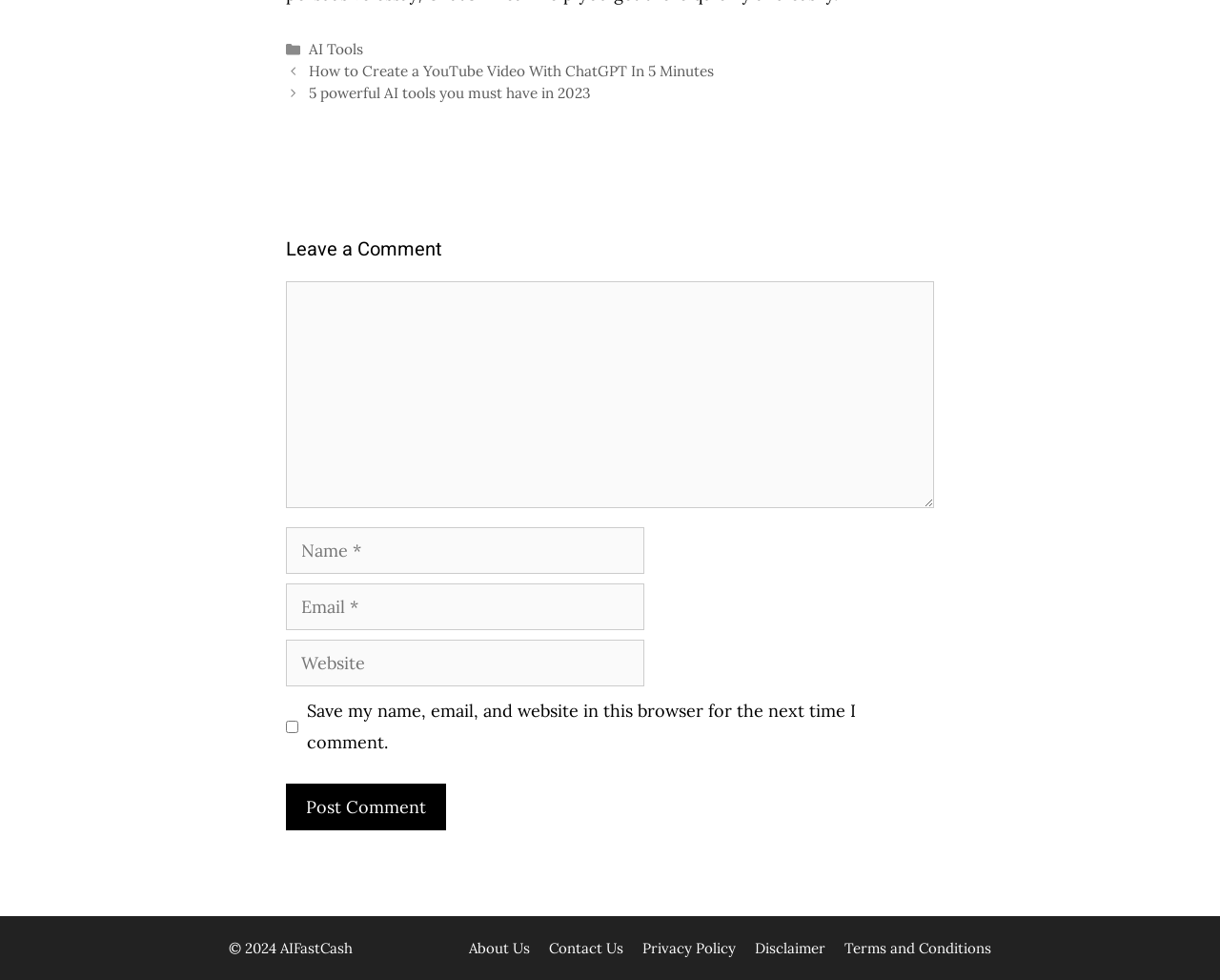Please locate the bounding box coordinates of the element that should be clicked to achieve the given instruction: "Click on the 'AI Tools' link".

[0.253, 0.041, 0.298, 0.06]